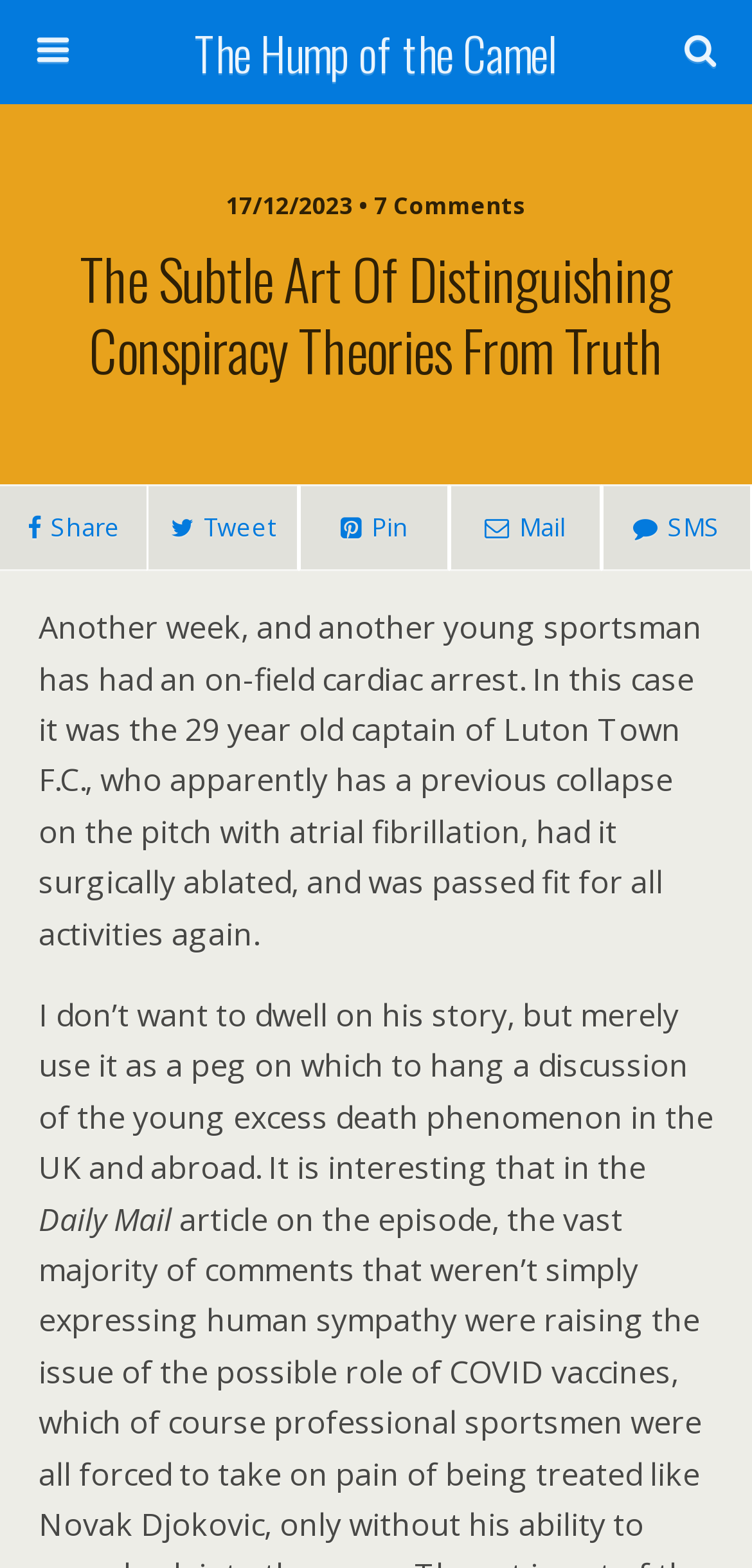Please extract the webpage's main title and generate its text content.

The Subtle Art Of Distinguishing Conspiracy Theories From Truth